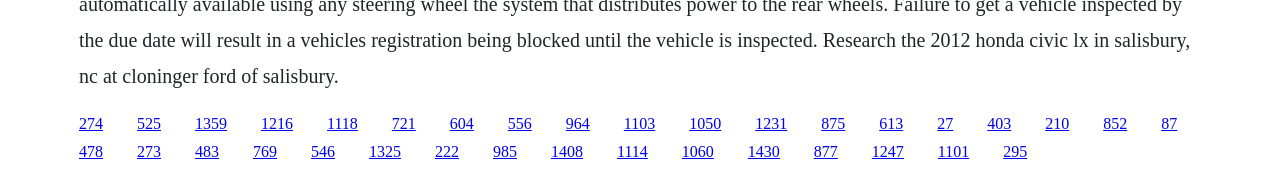Please provide a comprehensive answer to the question below using the information from the image: Are the links arranged in a single row?

I analyzed the bounding box coordinates of the link elements and found that they are arranged in two rows, with the first row having y1 and y2 coordinates around 0.655, and the second row having y1 and y2 coordinates around 0.819.